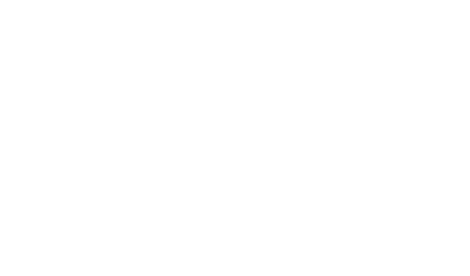Give a comprehensive caption that covers the entire image content.

The image showcases the packaging of the QUIXX 00070-US Paint Scratch Remover Kit, which is prominently displayed as part of the product listing on Rays Automotive Supply's website. This kit is designed for efficiently removing scratches from automotive paint surfaces, making it a valuable tool for car maintenance enthusiasts. The product features a clear visual representation of the item, highlighting its branding and essential information. Accompanying details indicate the product's availability, price of $21.35, and options for adding to the wishlist or shopping cart, catering to customer convenience. The kit is currently noted as having three units in stock, reflecting its accessibility for potential buyers.